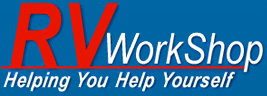Give a thorough caption for the picture.

The image showcases the logo of RV Workshop, a company dedicated to providing resources and products for RV enthusiasts. The logo features the bold, red letters "RV" prominently on the left, combined with the word "WorkShop" in white, set against a vibrant blue background. Below the main company name is the tagline "Helping You Help Yourself," emphasizing the company's commitment to empowering customers with the tools and knowledge needed for RV maintenance and improvement. This visual identity reflects the brand's focus on self-sufficiency and support for the RV community.